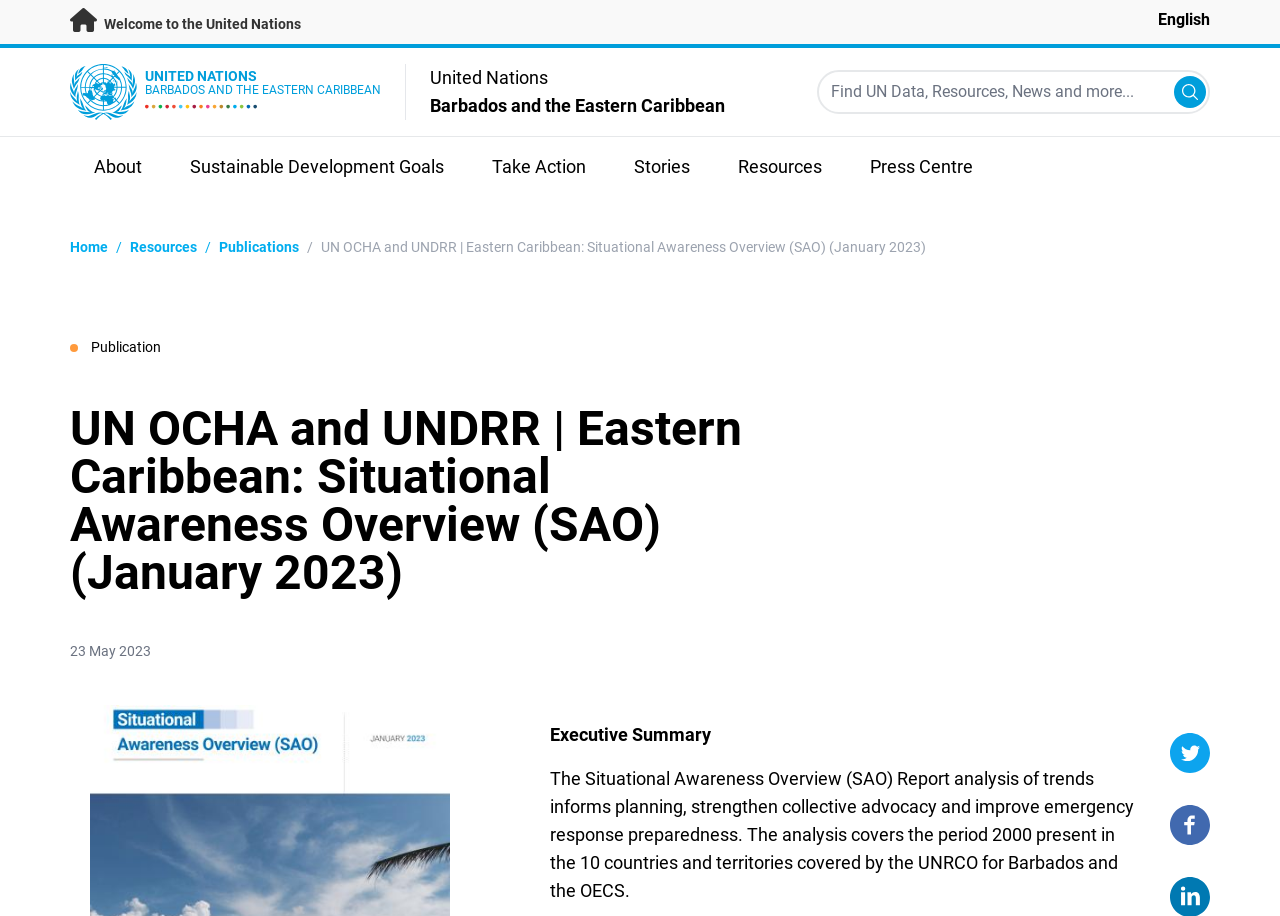Pinpoint the bounding box coordinates of the element to be clicked to execute the instruction: "Go to About page".

[0.055, 0.15, 0.13, 0.215]